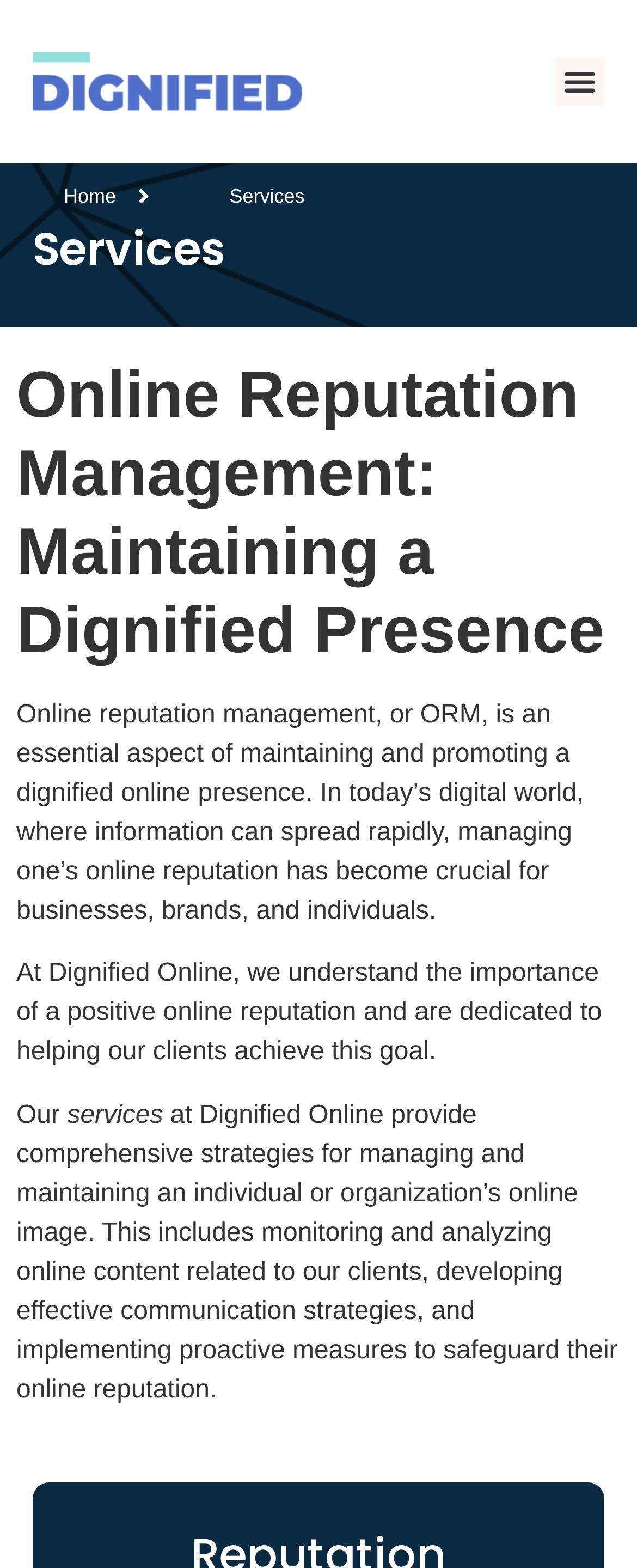What does Dignified Online's ORM service include?
Refer to the image and provide a thorough answer to the question.

The webpage explains that Dignified Online's ORM services provide comprehensive strategies for managing and maintaining an individual or organization's online image, which includes monitoring and analyzing online content related to clients, developing effective communication strategies, and implementing proactive measures to safeguard their online reputation.